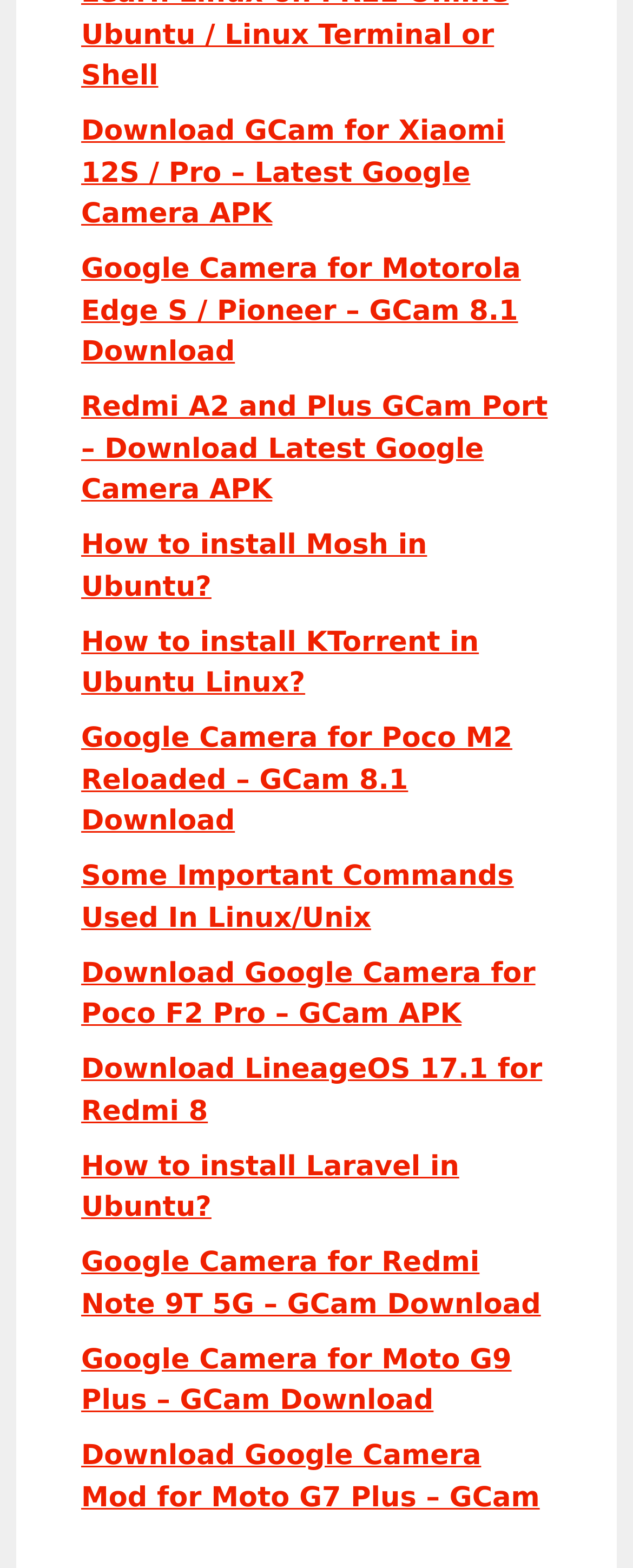Please find the bounding box coordinates of the clickable region needed to complete the following instruction: "Read about Some Important Commands Used In Linux/Unix". The bounding box coordinates must consist of four float numbers between 0 and 1, i.e., [left, top, right, bottom].

[0.128, 0.549, 0.812, 0.596]